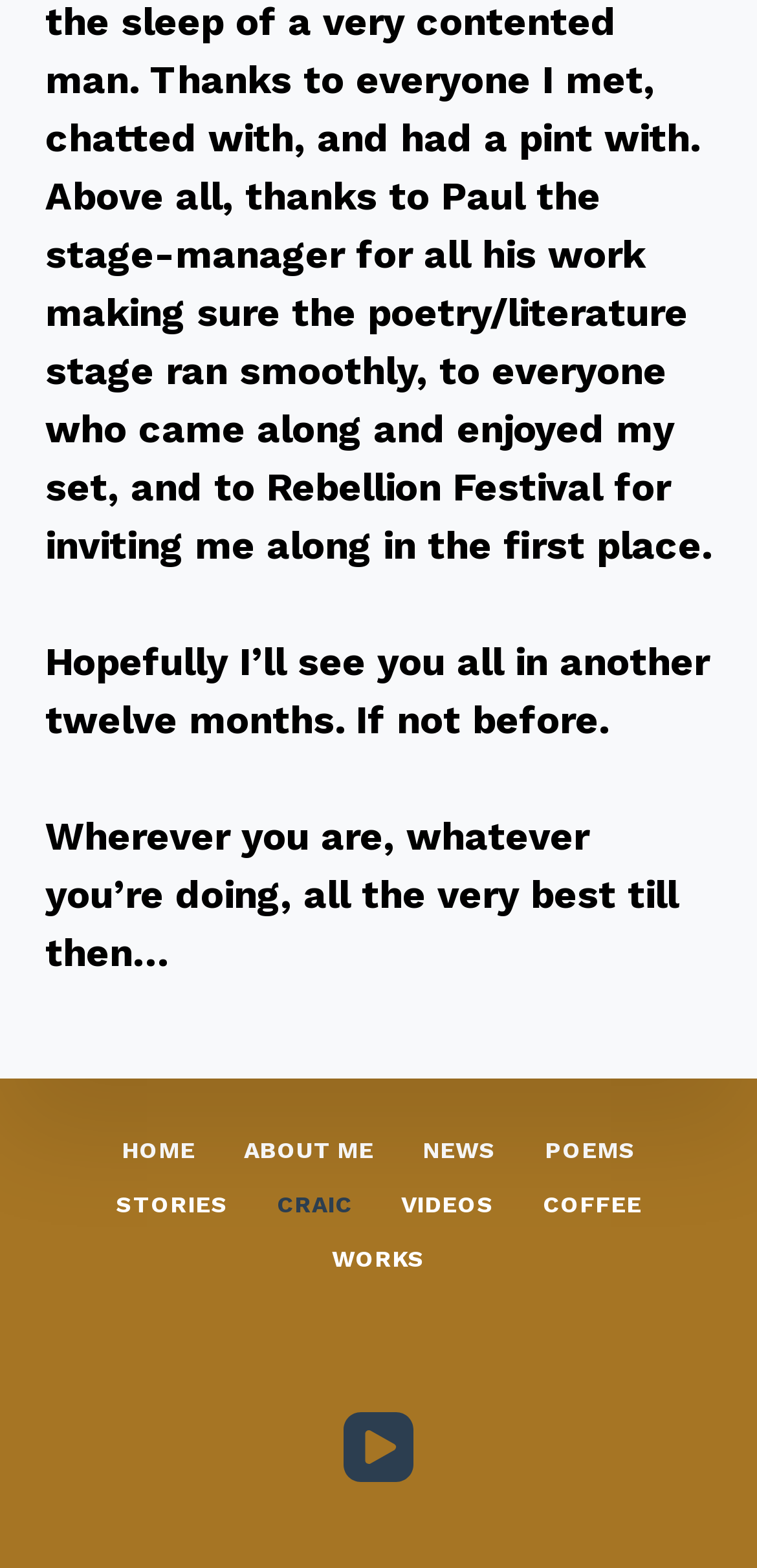Provide a thorough and detailed response to the question by examining the image: 
What is the last menu item in the footer menu?

I looked at the footer menu and found that the last menu item is WORKS, which is located at the bottom right of the menu.